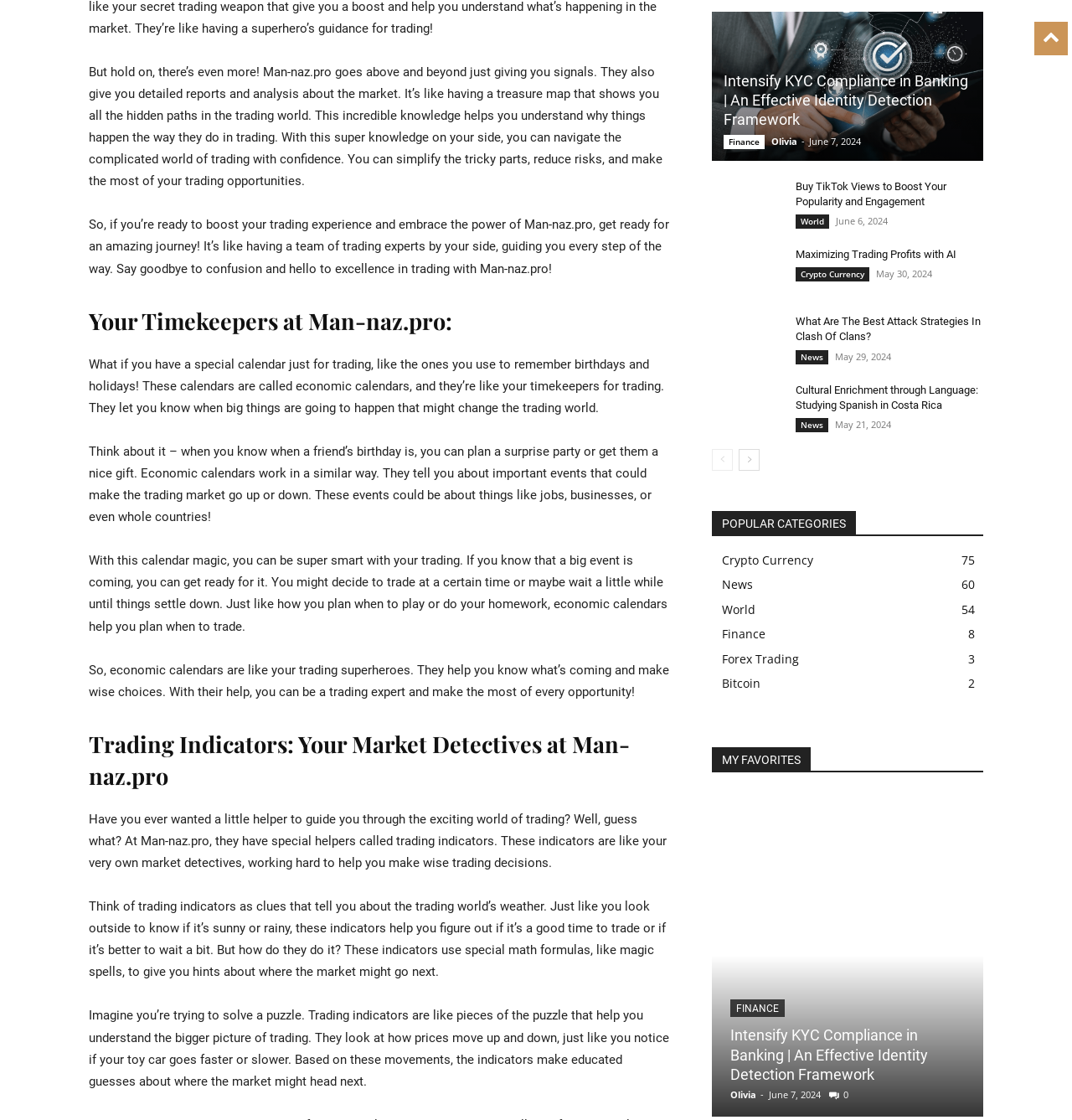What are economic calendars?
Using the image, answer in one word or phrase.

Trading timekeepers